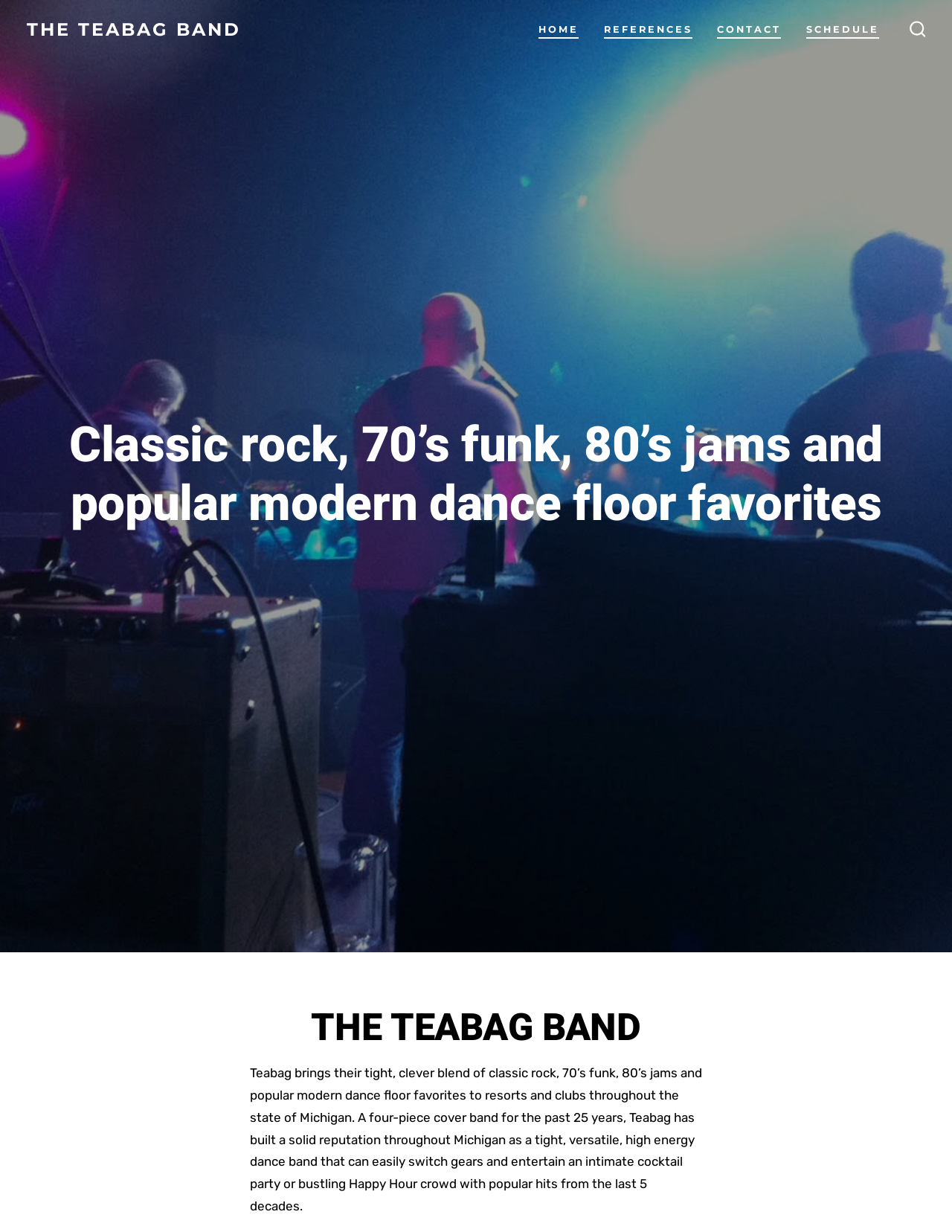Using the details from the image, please elaborate on the following question: How many links are in the navigation menu?

I found this information by counting the number of link elements that are sub-elements of the navigation element. There are four links: 'HOME', 'REFERENCES', 'CONTACT', and 'SCHEDULE'.